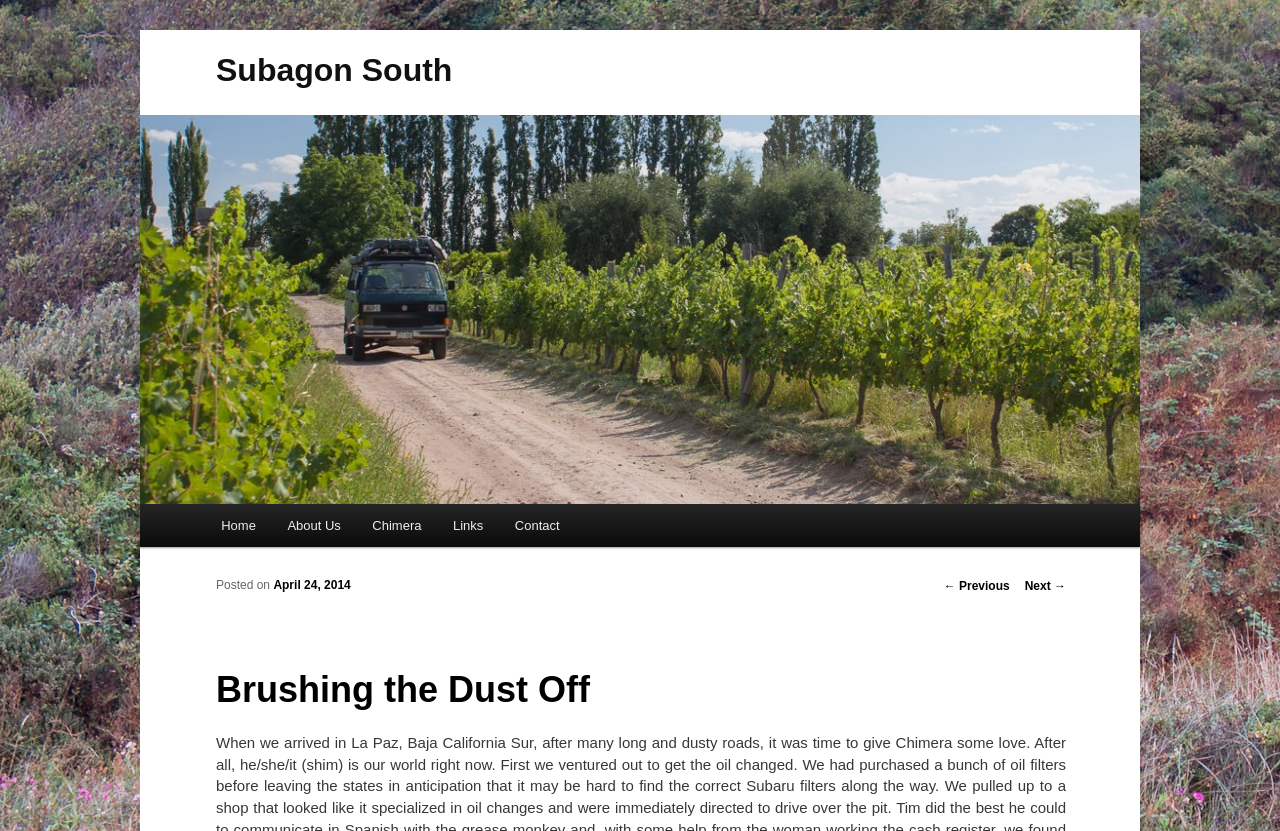Find the bounding box coordinates of the element's region that should be clicked in order to follow the given instruction: "Follow Kanex". The coordinates should consist of four float numbers between 0 and 1, i.e., [left, top, right, bottom].

None